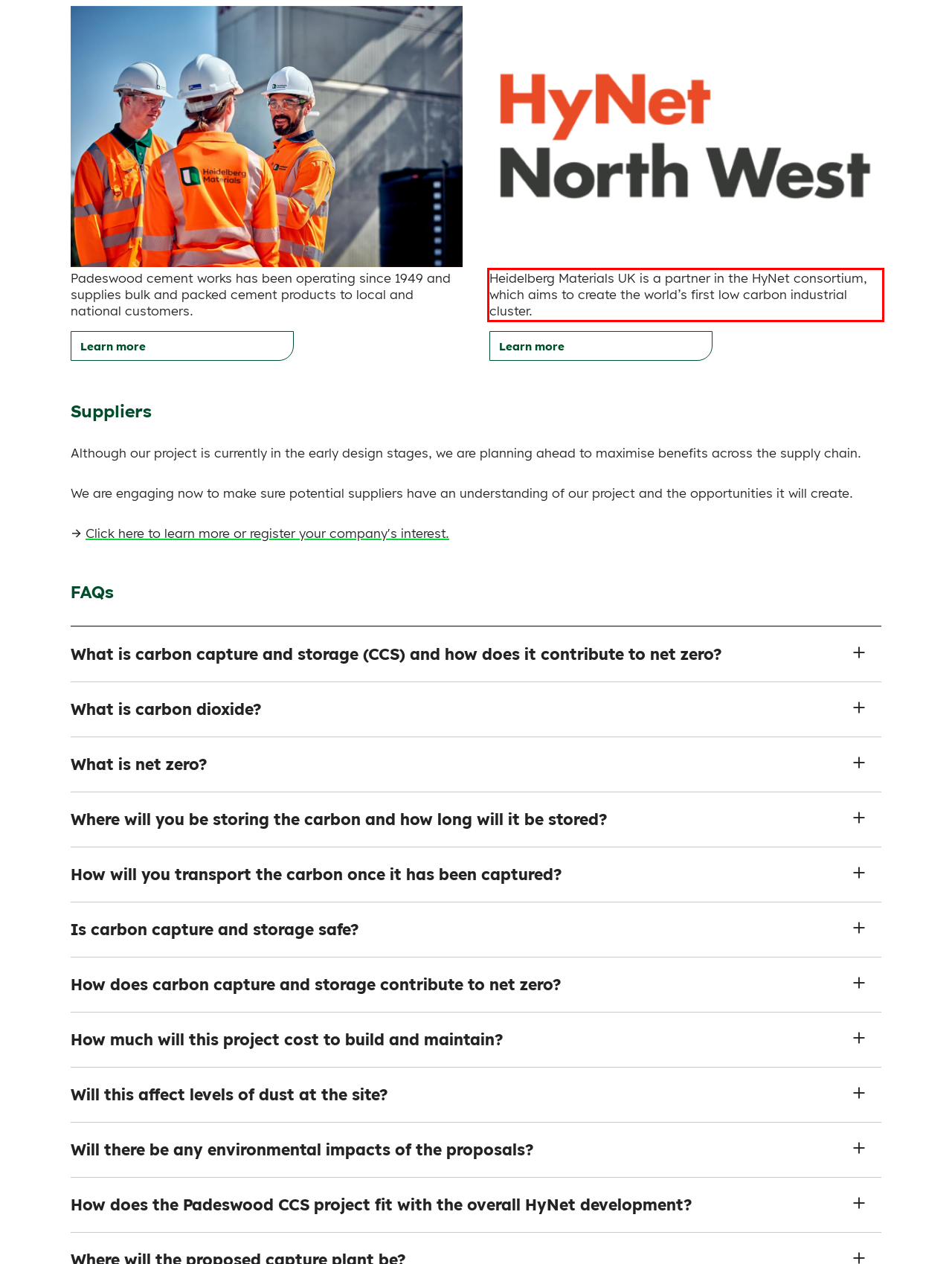Please perform OCR on the text content within the red bounding box that is highlighted in the provided webpage screenshot.

Heidelberg Materials UK is a partner in the HyNet consortium, which aims to create the world’s first low carbon industrial cluster.